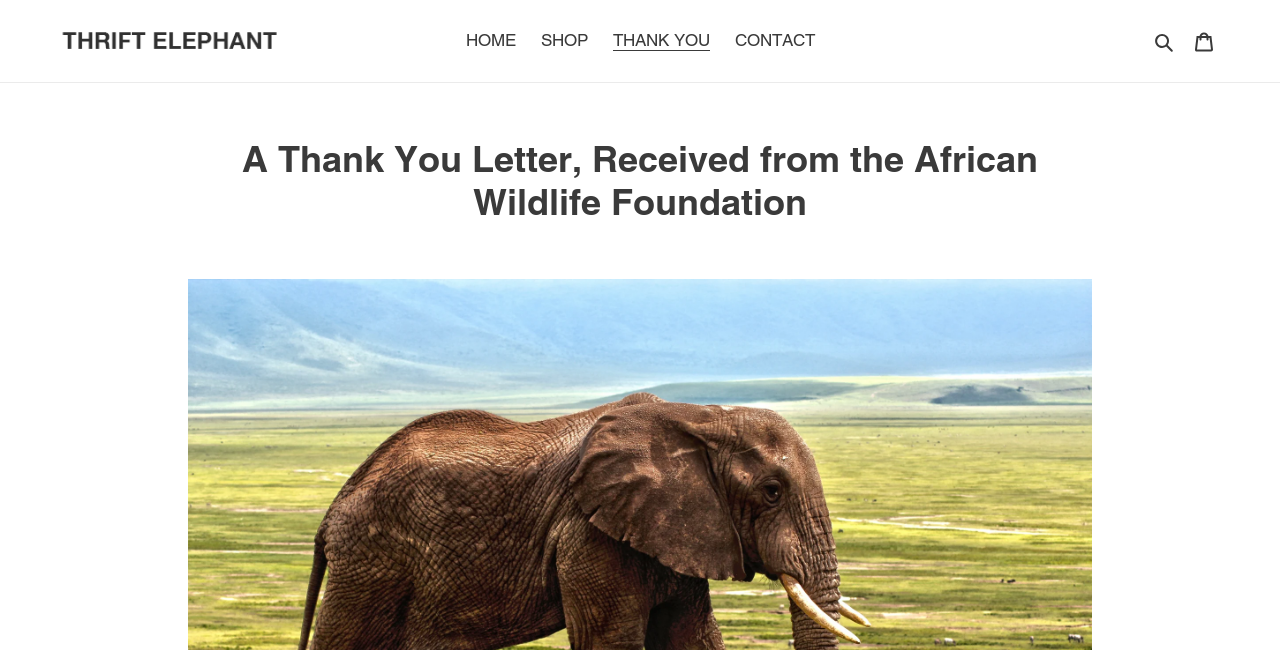How many links are there at the top?
Could you please answer the question thoroughly and with as much detail as possible?

There are five links at the top of the webpage, which are the logo link, 'HOME', 'SHOP', 'THANK YOU', and 'CONTACT'.